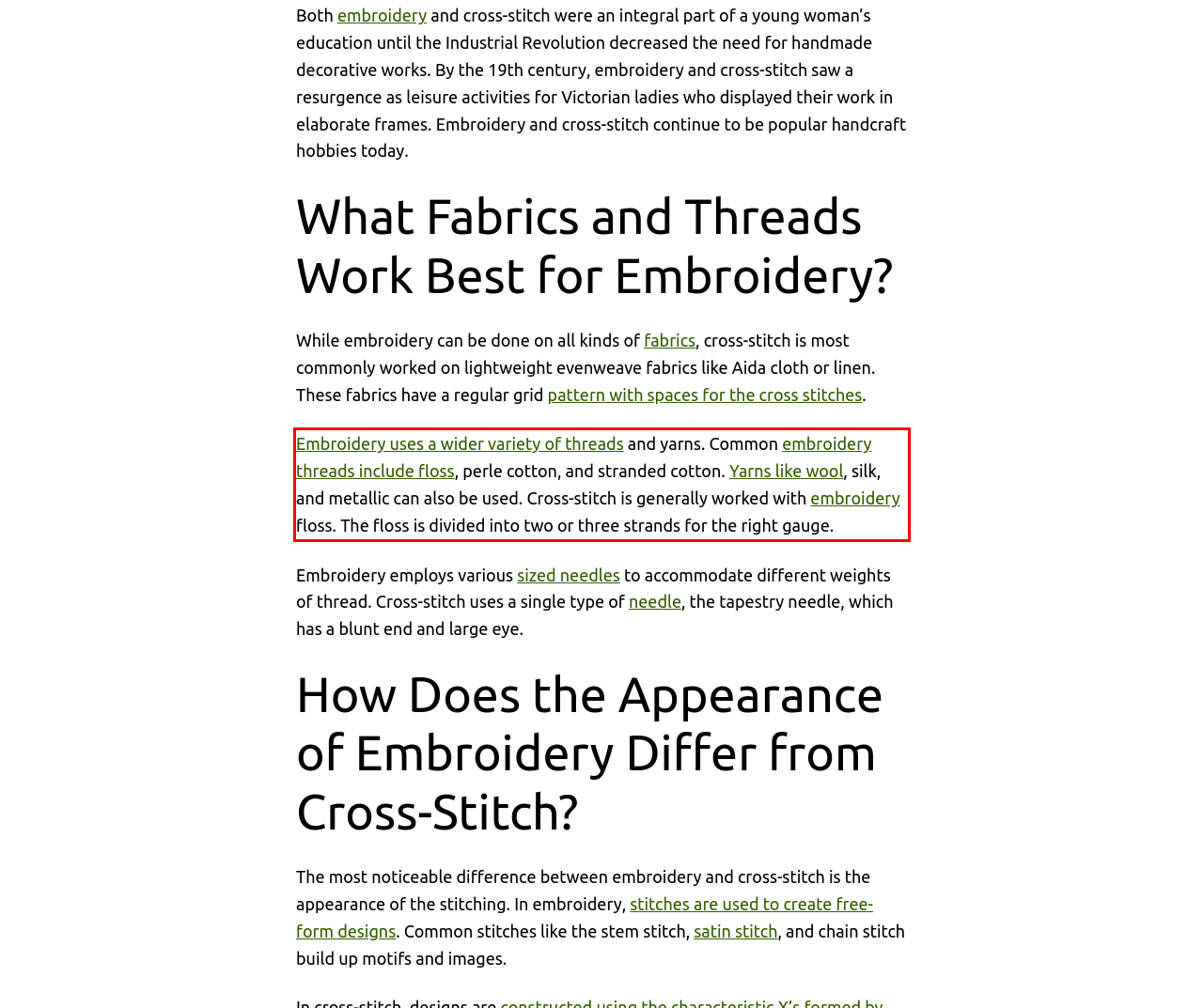You have a screenshot of a webpage with a red bounding box. Use OCR to generate the text contained within this red rectangle.

Embroidery uses a wider variety of threads and yarns. Common embroidery threads include floss, perle cotton, and stranded cotton. Yarns like wool, silk, and metallic can also be used. Cross-stitch is generally worked with embroidery floss. The floss is divided into two or three strands for the right gauge.